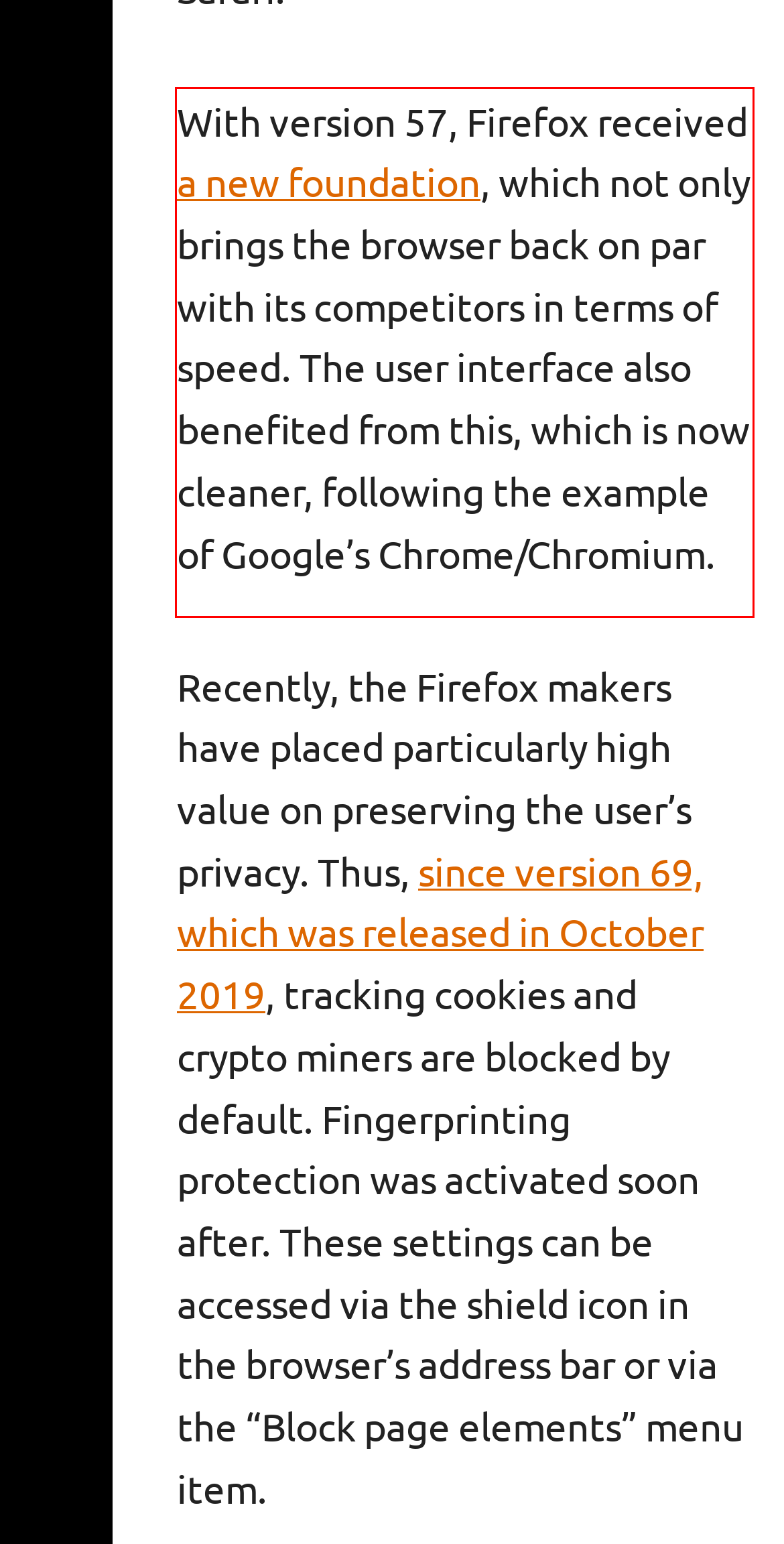Given a screenshot of a webpage, locate the red bounding box and extract the text it encloses.

With version 57, Firefox received a new foundation, which not only brings the browser back on par with its competitors in terms of speed. The user interface also benefited from this, which is now cleaner, following the example of Google’s Chrome/Chromium.